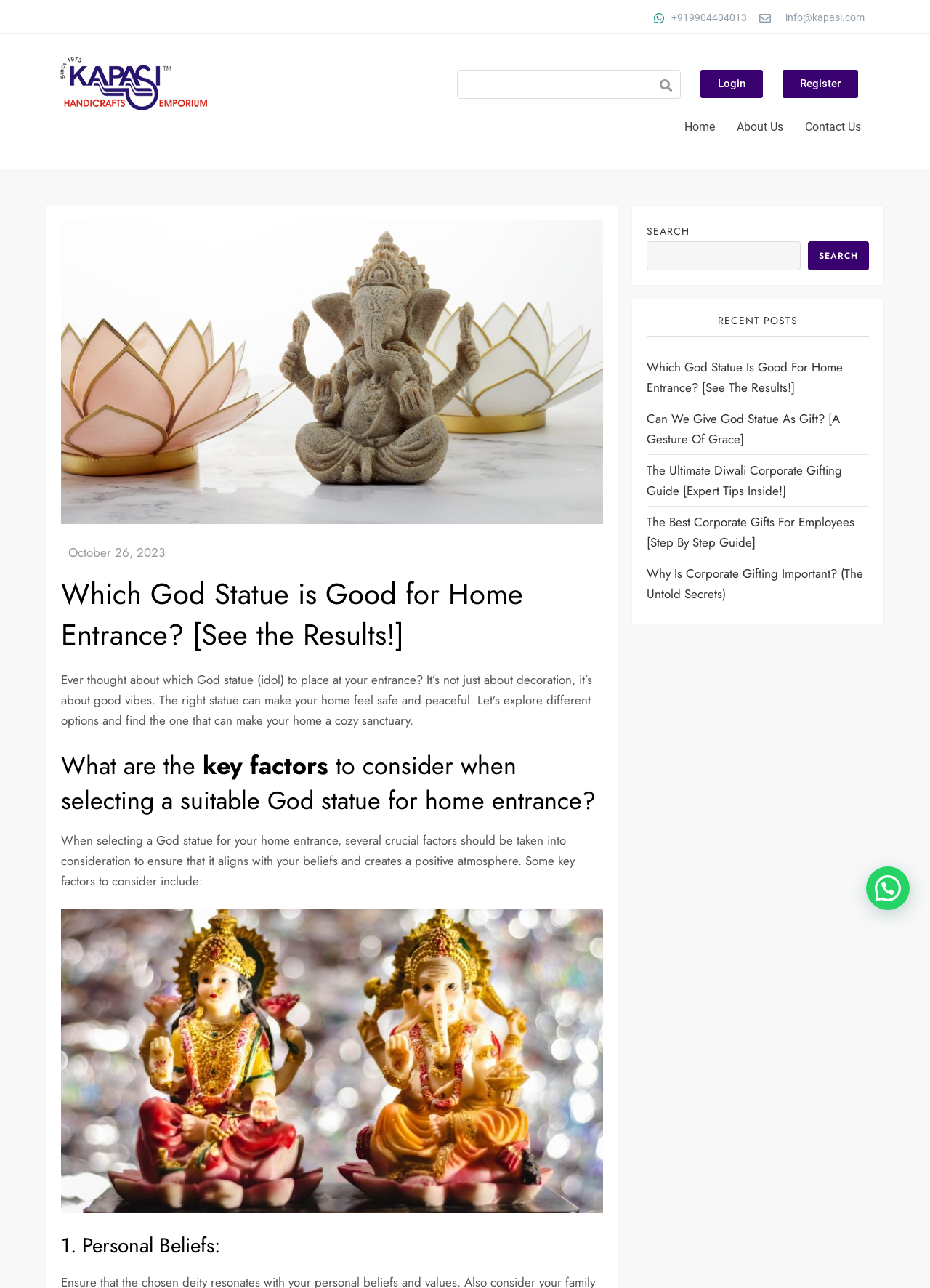Determine the bounding box coordinates for the clickable element required to fulfill the instruction: "go to the Home page". Provide the coordinates as four float numbers between 0 and 1, i.e., [left, top, right, bottom].

[0.724, 0.086, 0.78, 0.112]